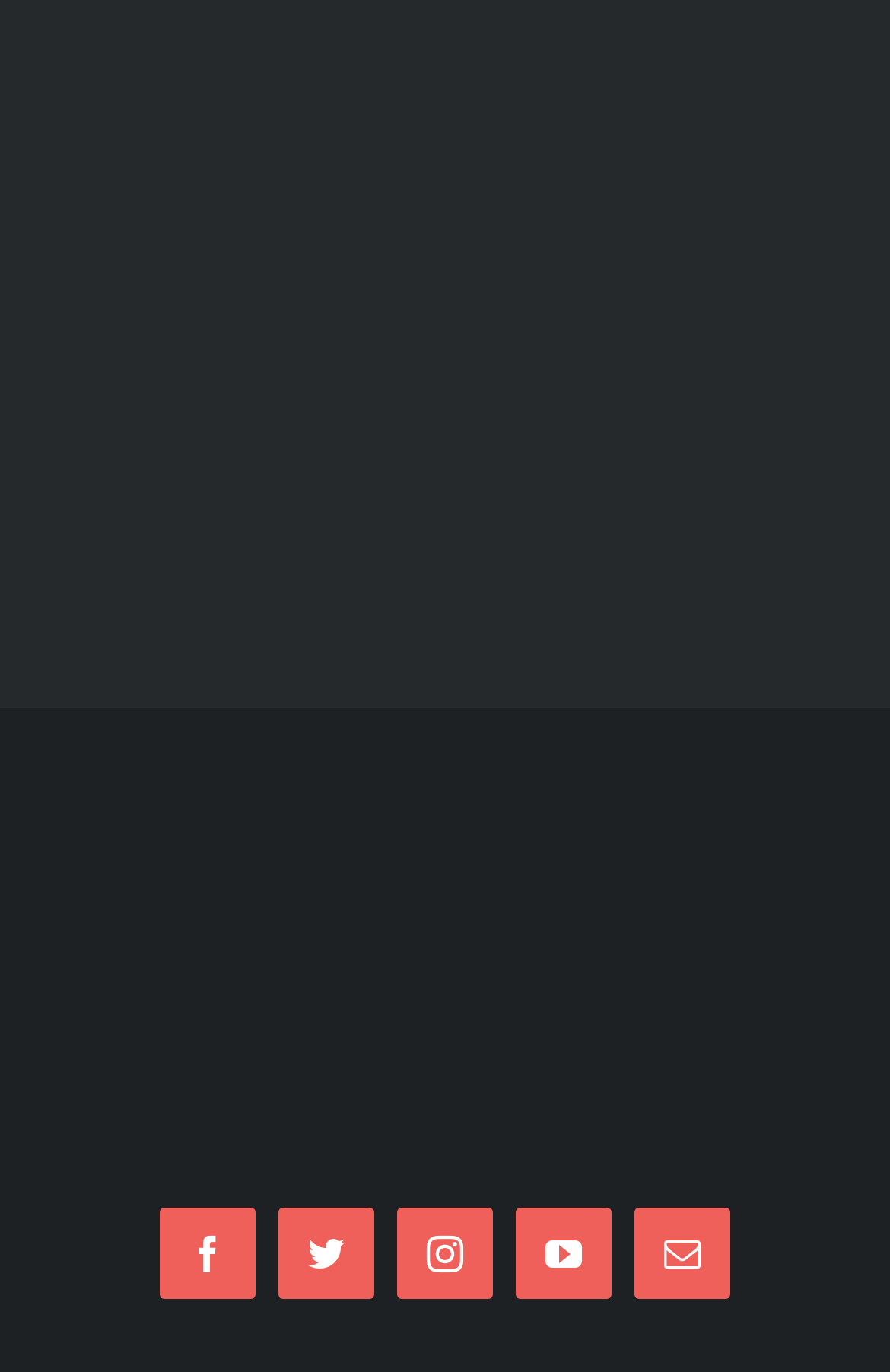Find the bounding box of the UI element described as follows: "aria-label="LogoWhite"".

[0.34, 0.634, 0.66, 0.668]